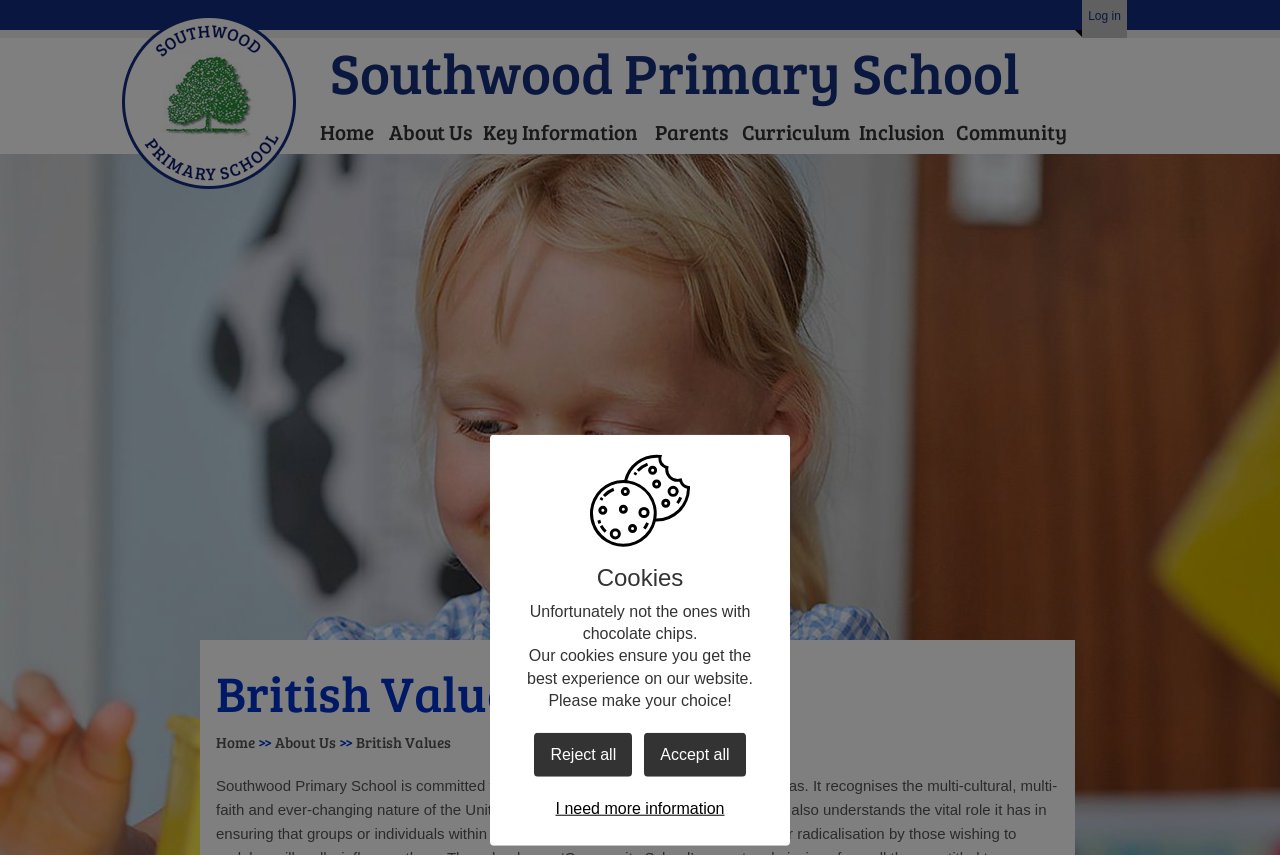Produce a meticulous description of the webpage.

The webpage is about Southwood Primary School, with a focus on British Values. At the top right corner, there is a "Log in" link. Below it, a large heading "Southwood Primary School" is centered, taking up most of the top section. To the left of this heading, there is a "Home Page" link.

Below the heading, there are two rows of links. The first row has links to "Home", "About Us", "British Values", and others, aligned horizontally and taking up most of the width. The second row has similar links, but with slightly different positions.

Further down, there is a heading "British Values" at the top left corner, followed by a row of links to "Home", "About Us", "Key Information", and others. These links are aligned horizontally and take up most of the width.

At the bottom left corner, there is a section about cookies, with a heading "Cookies" and three paragraphs of text explaining the use of cookies on the website. Below the text, there are three buttons: "Reject all cookies", "Accept all cookies", and "Customise cookie settings". The last button has a smaller text "I need more information" below it.

Overall, the webpage has a simple and organized layout, with clear headings and concise text.